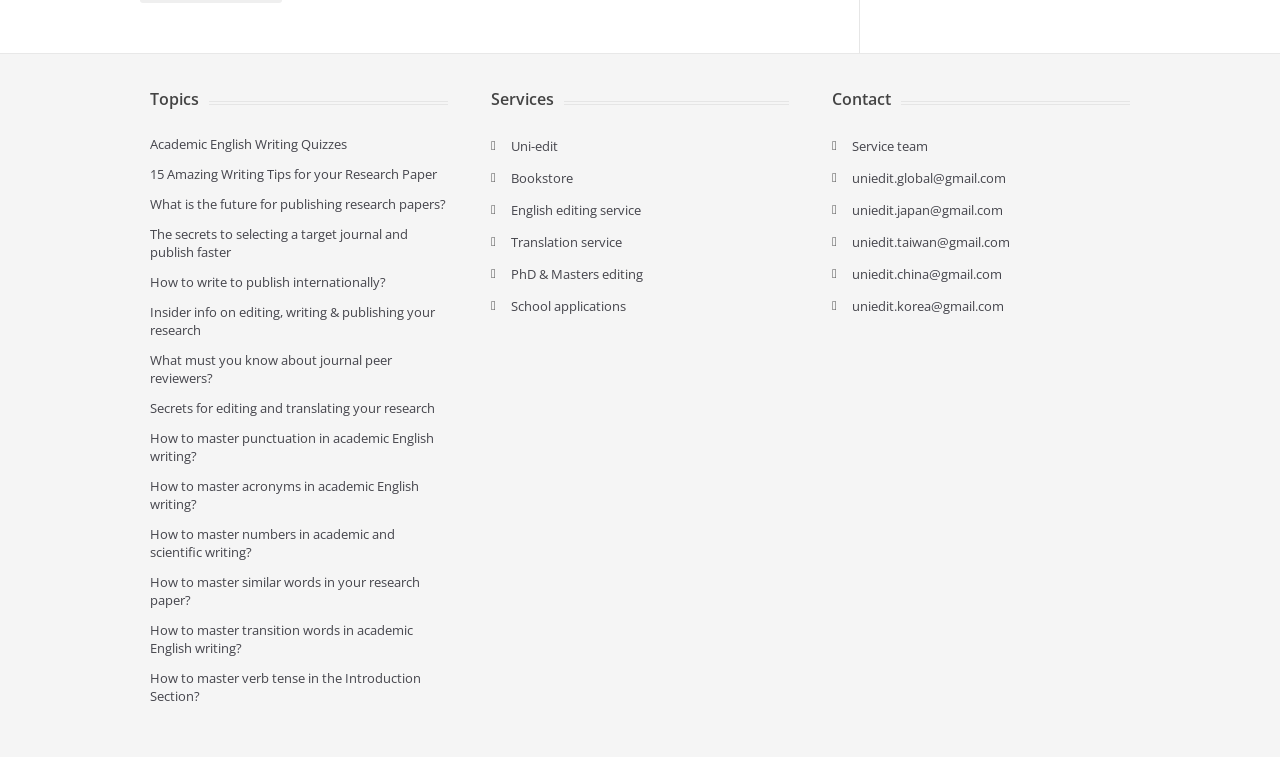Please provide the bounding box coordinates for the UI element as described: "English editing service". The coordinates must be four floats between 0 and 1, represented as [left, top, right, bottom].

[0.399, 0.266, 0.501, 0.289]